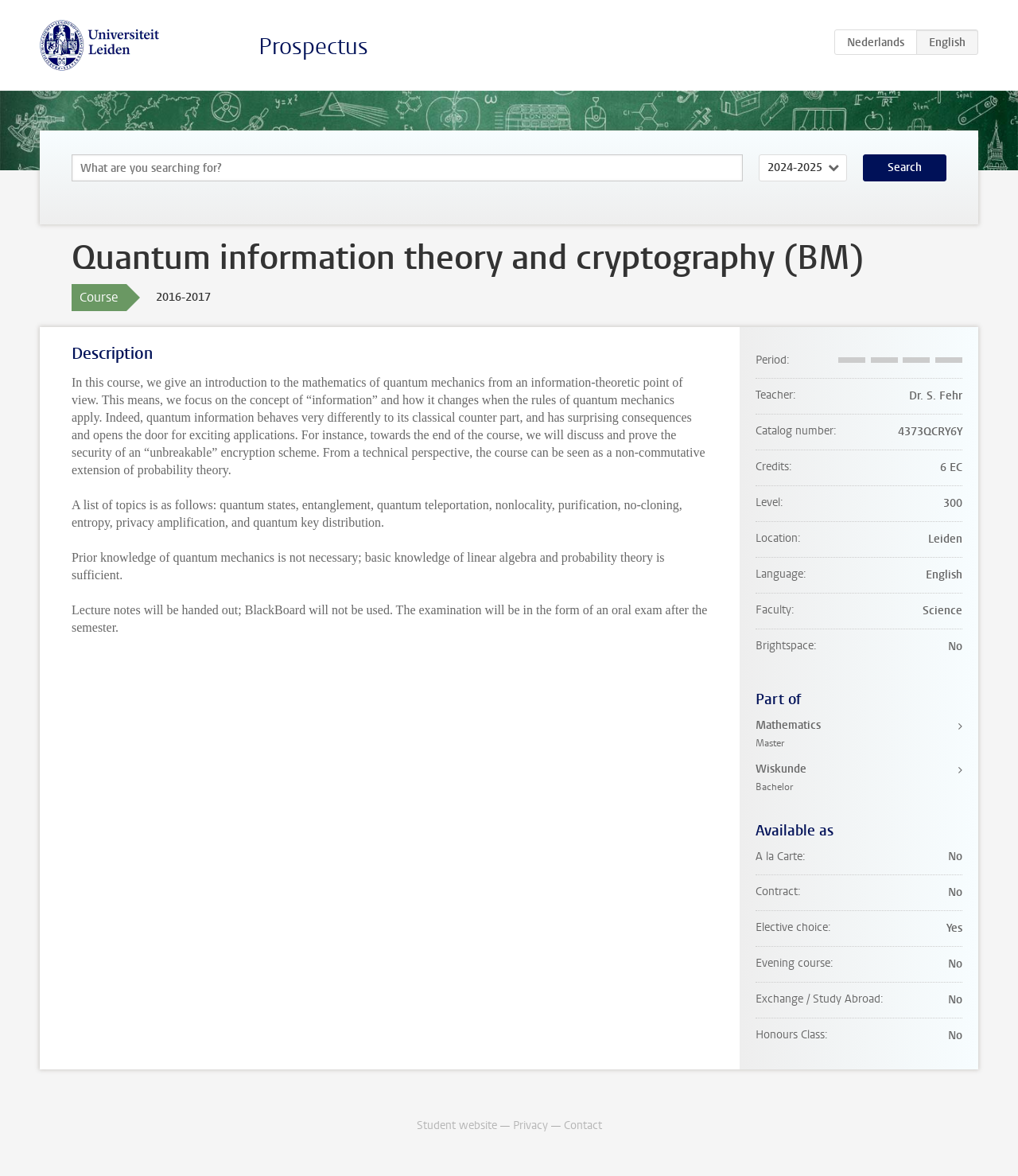Refer to the screenshot and answer the following question in detail:
What is the course name?

I found the course name by looking at the heading element with the text 'Quantum information theory and cryptography (BM)' which is a child of the article element with the bounding box coordinates [0.039, 0.191, 0.961, 0.278].